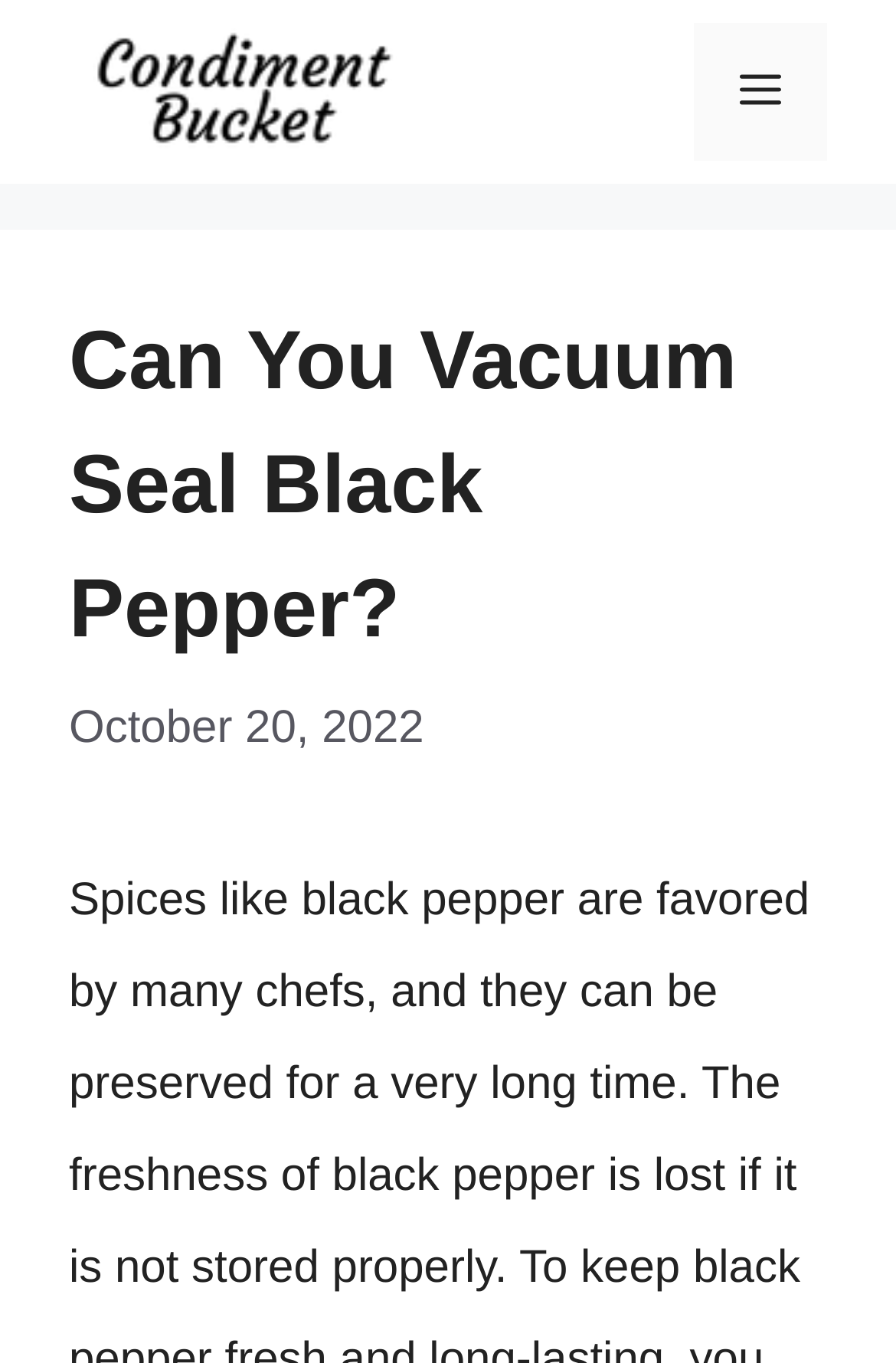Using the information in the image, could you please answer the following question in detail:
What is the purpose of the button in the top right corner?

I determined the purpose of the button by looking at its description, which is 'Menu', and its role as a navigation element, which suggests that it is used to toggle the menu.